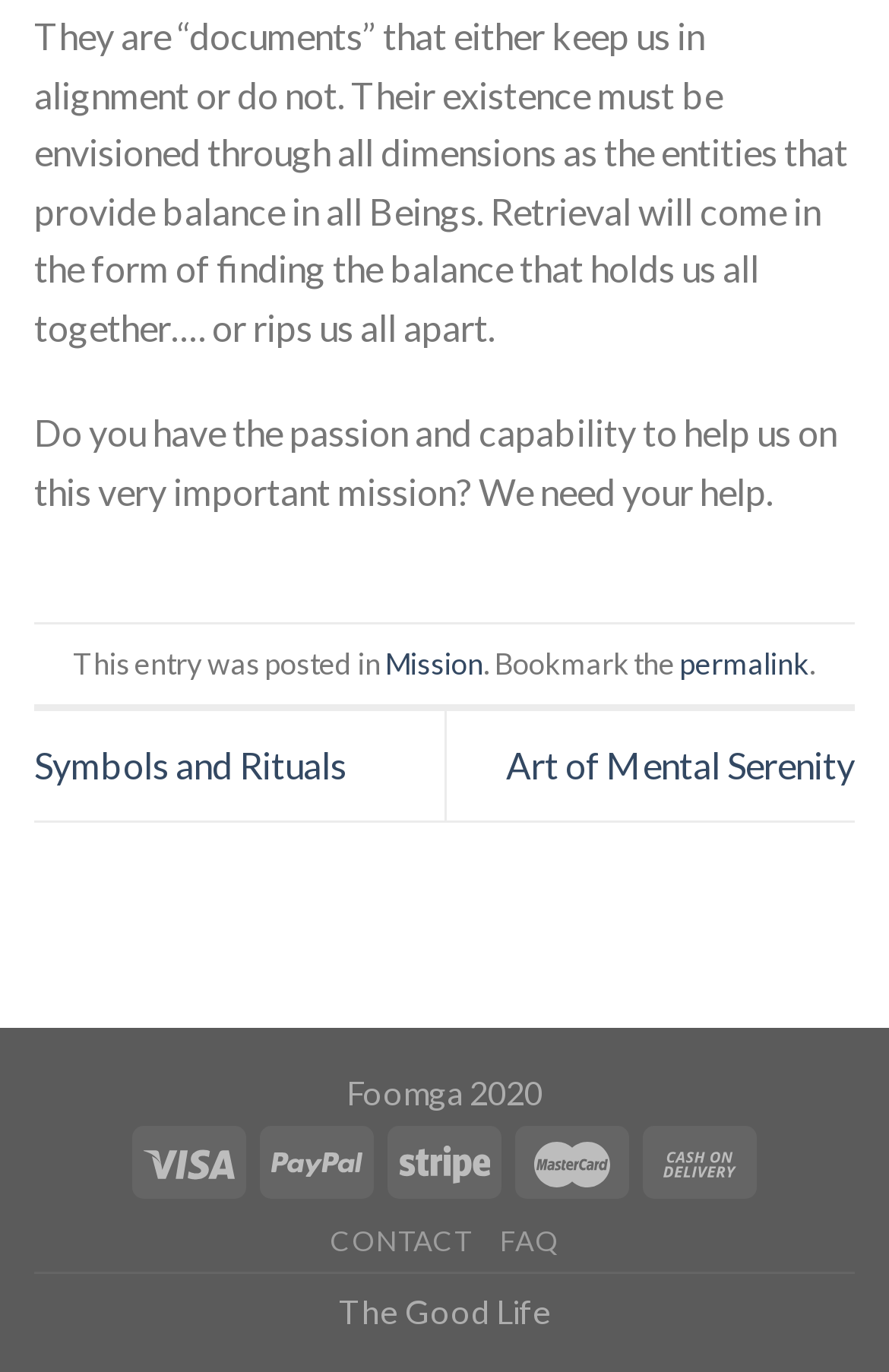Answer the question using only one word or a concise phrase: What are the two links at the top of the webpage?

Symbols and Rituals, Art of Mental Serenity